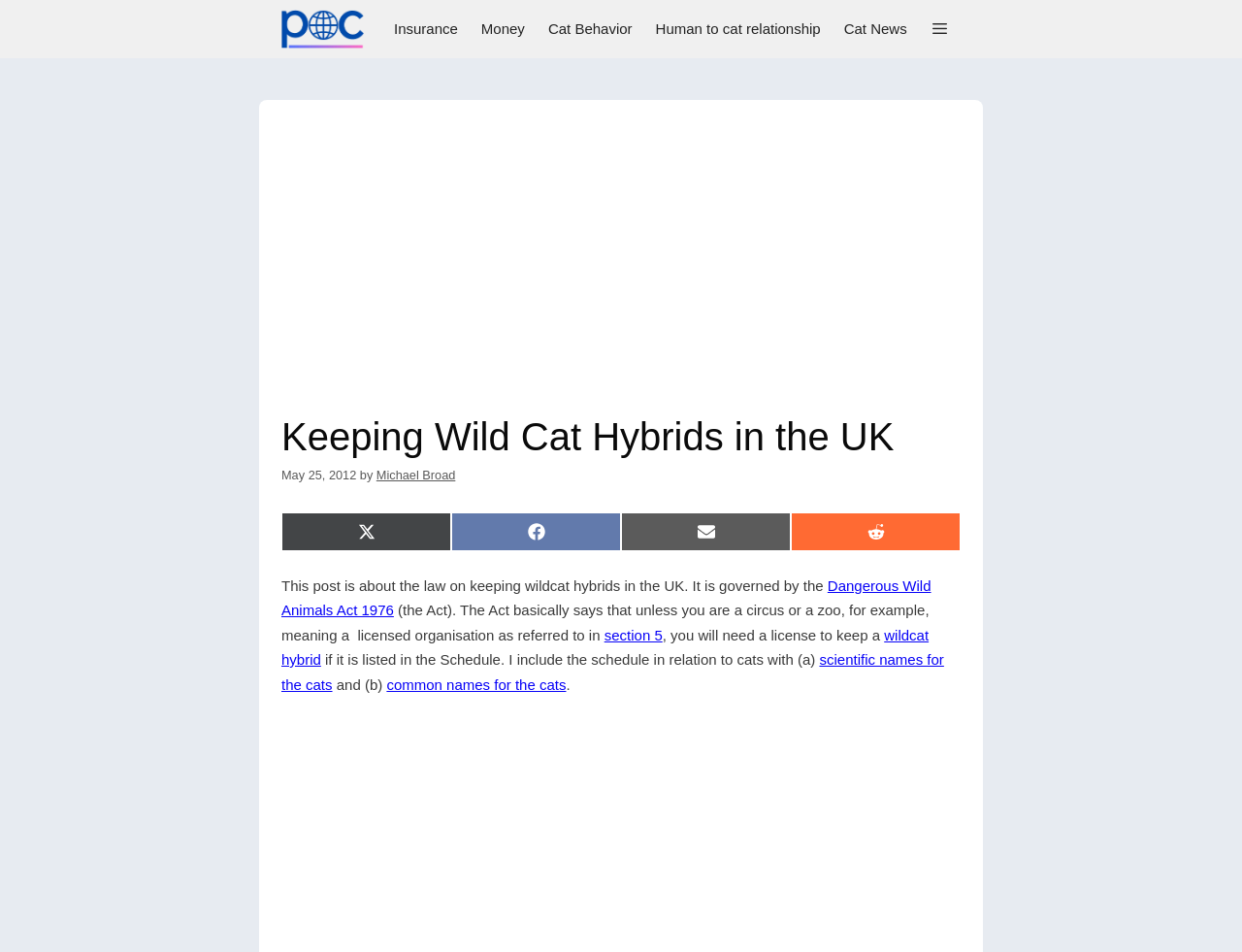Could you highlight the region that needs to be clicked to execute the instruction: "Click on the 'wildcat hybrid' link"?

[0.227, 0.658, 0.748, 0.701]